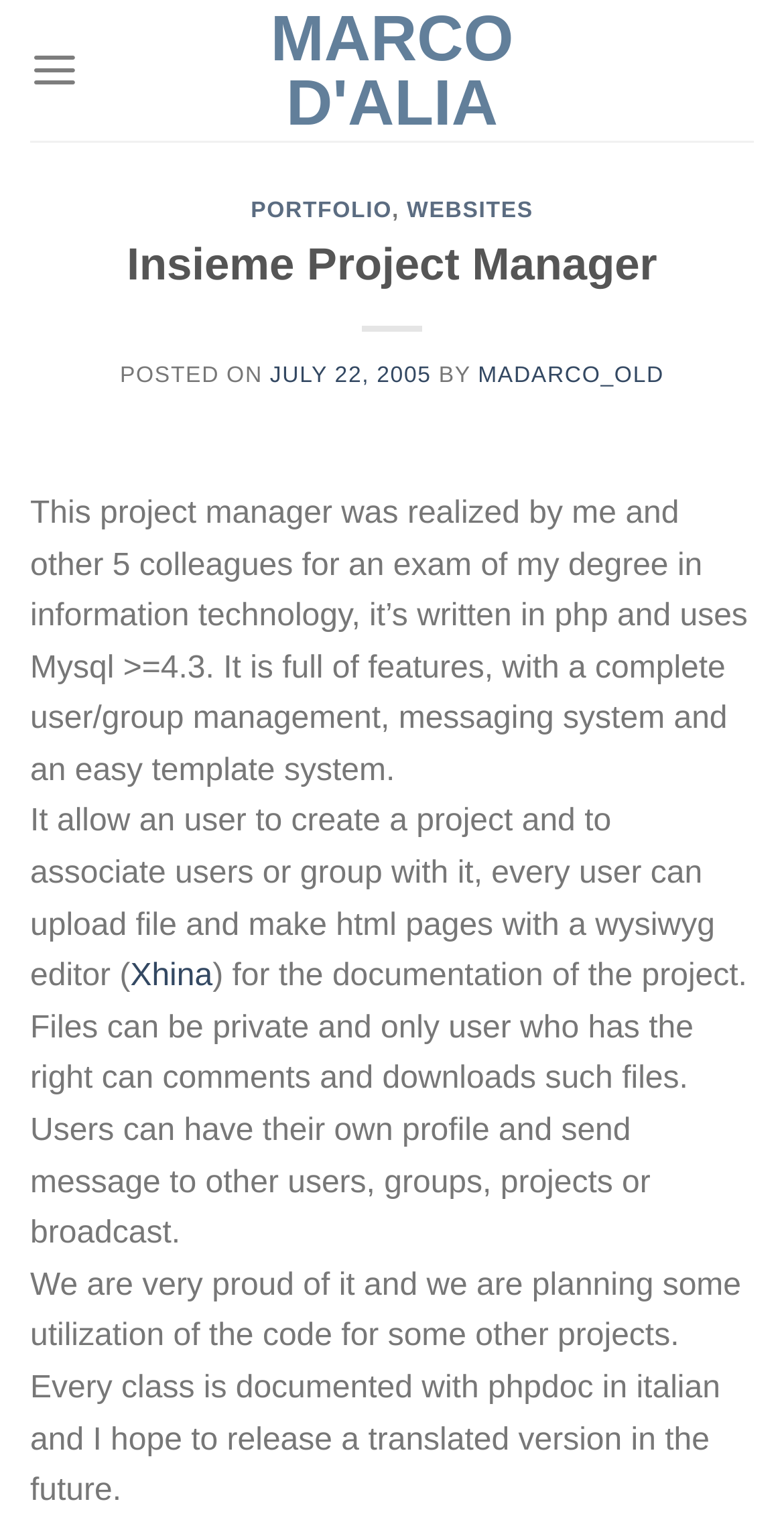Provide a short, one-word or phrase answer to the question below:
What is the name of the project manager?

Insieme Project Manager